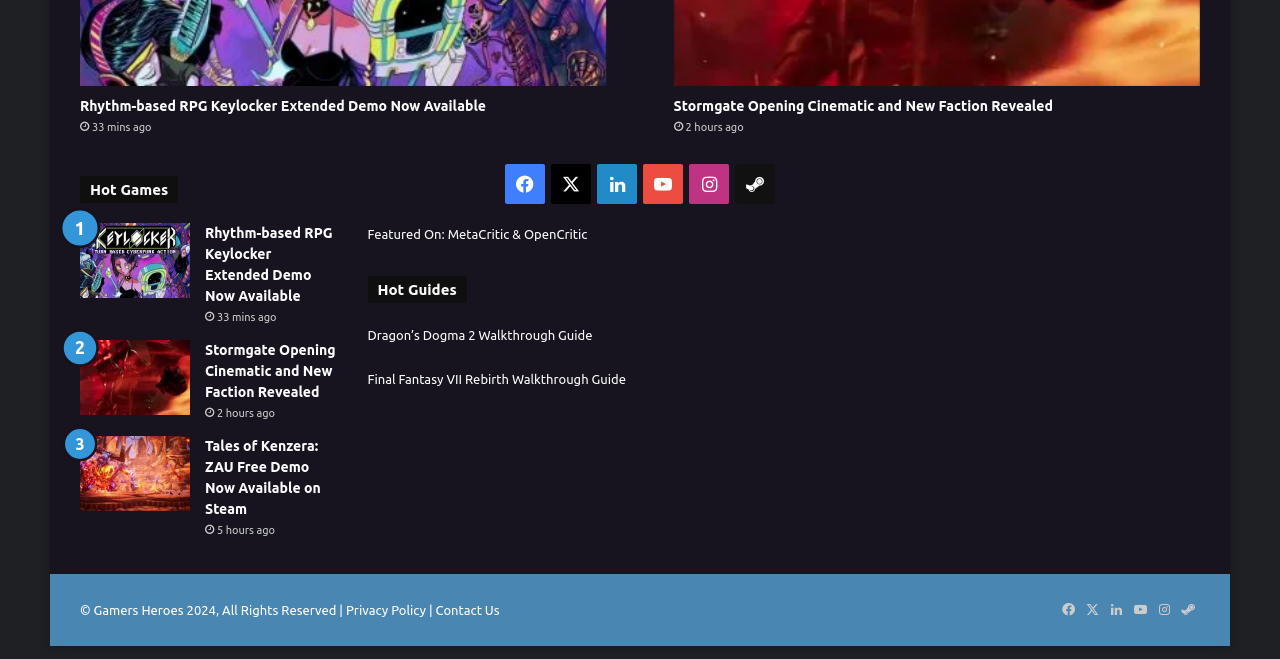Given the element description Contact Us, predict the bounding box coordinates for the UI element in the webpage screenshot. The format should be (top-left x, top-left y, bottom-right x, bottom-right y), and the values should be between 0 and 1.

[0.34, 0.915, 0.39, 0.936]